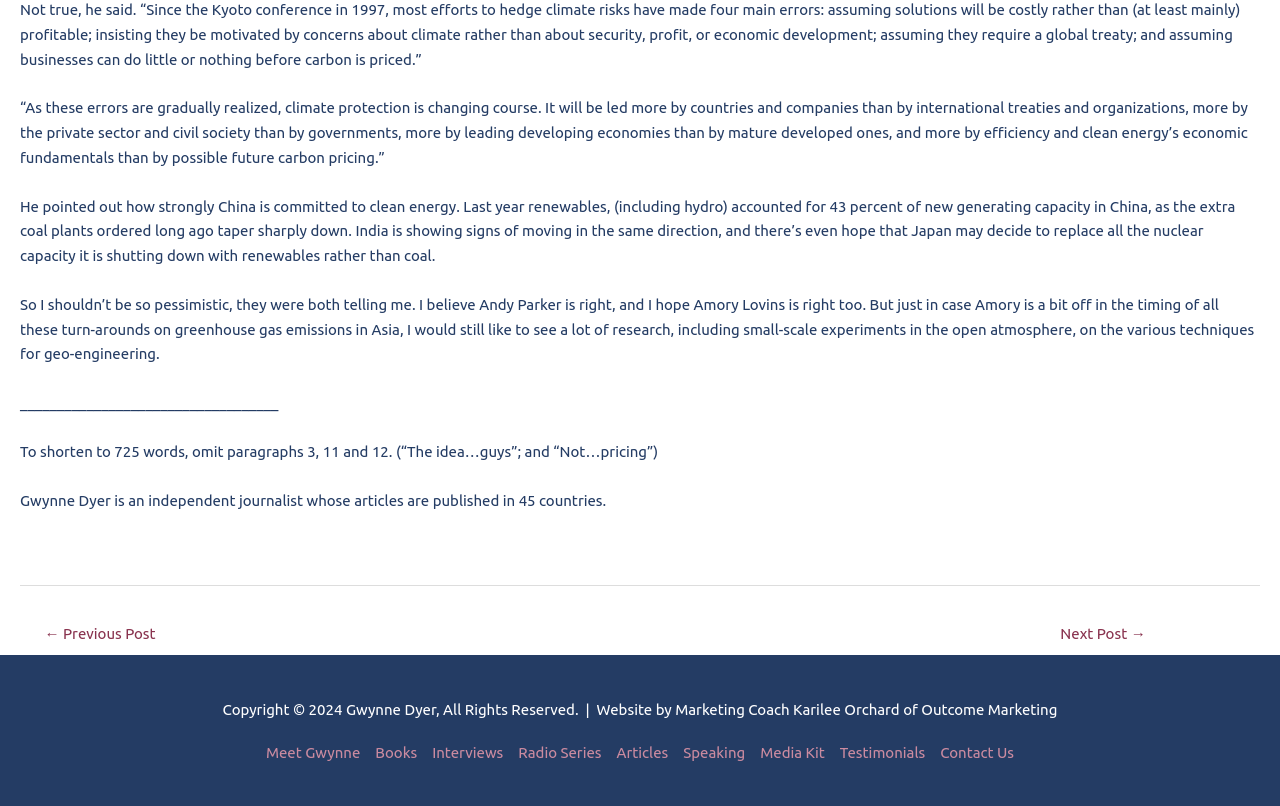Please locate the bounding box coordinates of the element's region that needs to be clicked to follow the instruction: "view articles". The bounding box coordinates should be provided as four float numbers between 0 and 1, i.e., [left, top, right, bottom].

[0.476, 0.922, 0.528, 0.944]